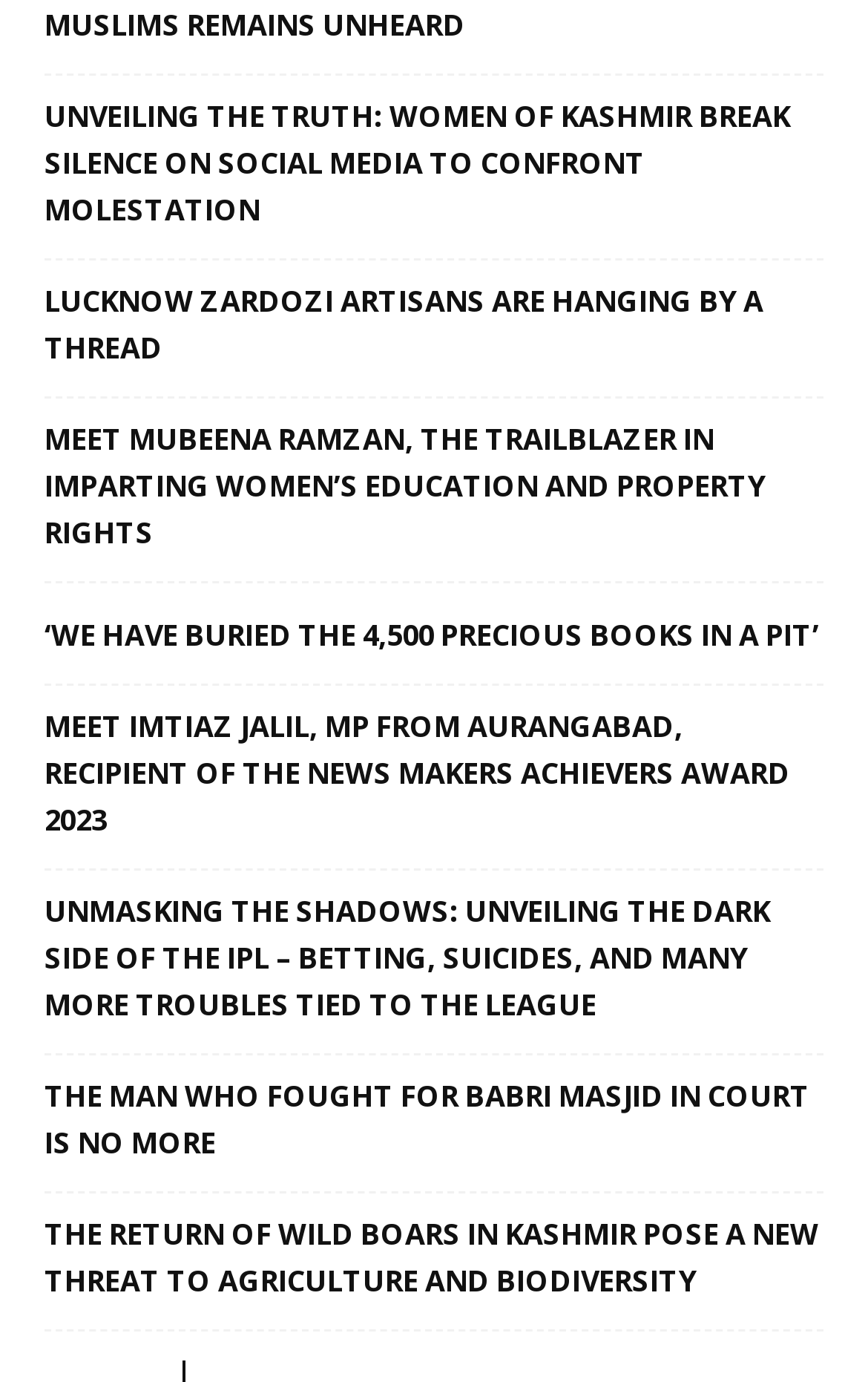Give a one-word or short phrase answer to this question: 
How many article links are related to Kashmir?

2